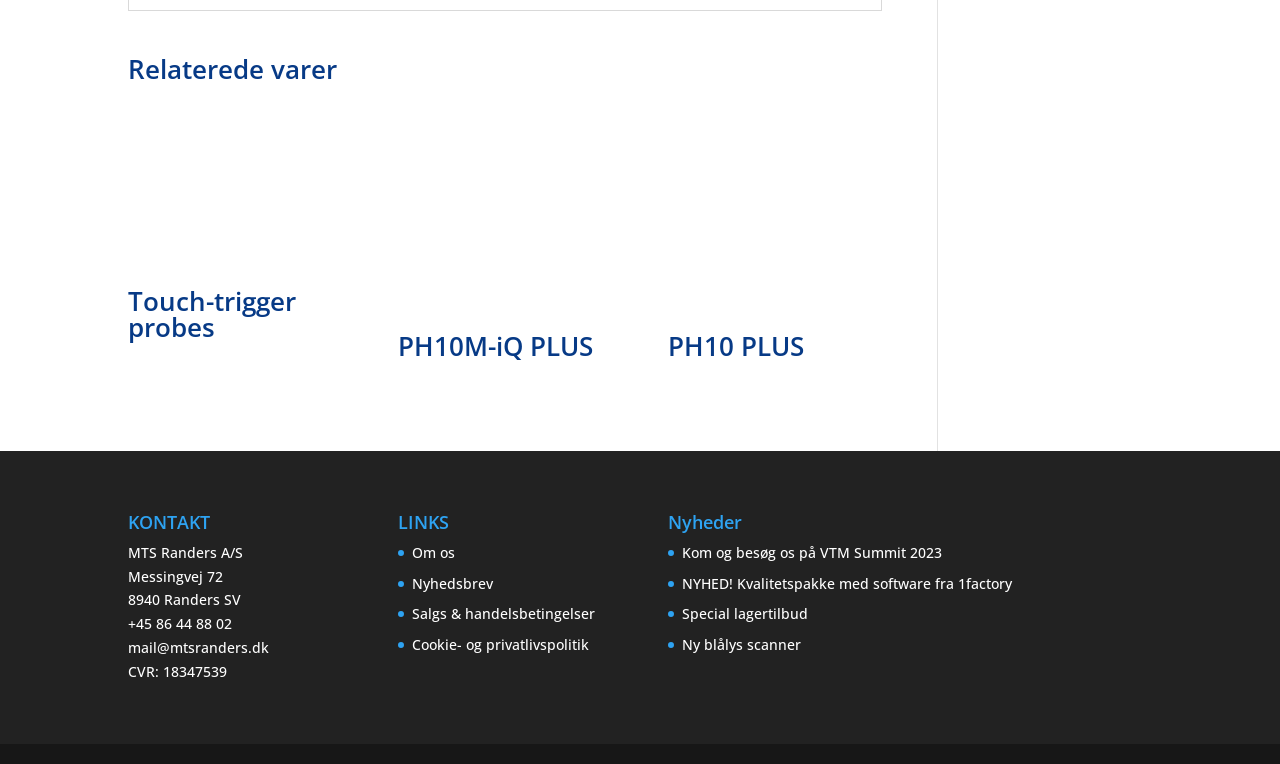What is the purpose of the links under 'Nyheder'?
Refer to the image and provide a detailed answer to the question.

The links under the 'Nyheder' section seem to be news articles or announcements, as they have titles such as 'Kom og besøg os på VTM Summit 2023' and 'NYHED! Kvalitetspakke med software fra 1factory'. These titles suggest that they are news or updates related to the company or its products.